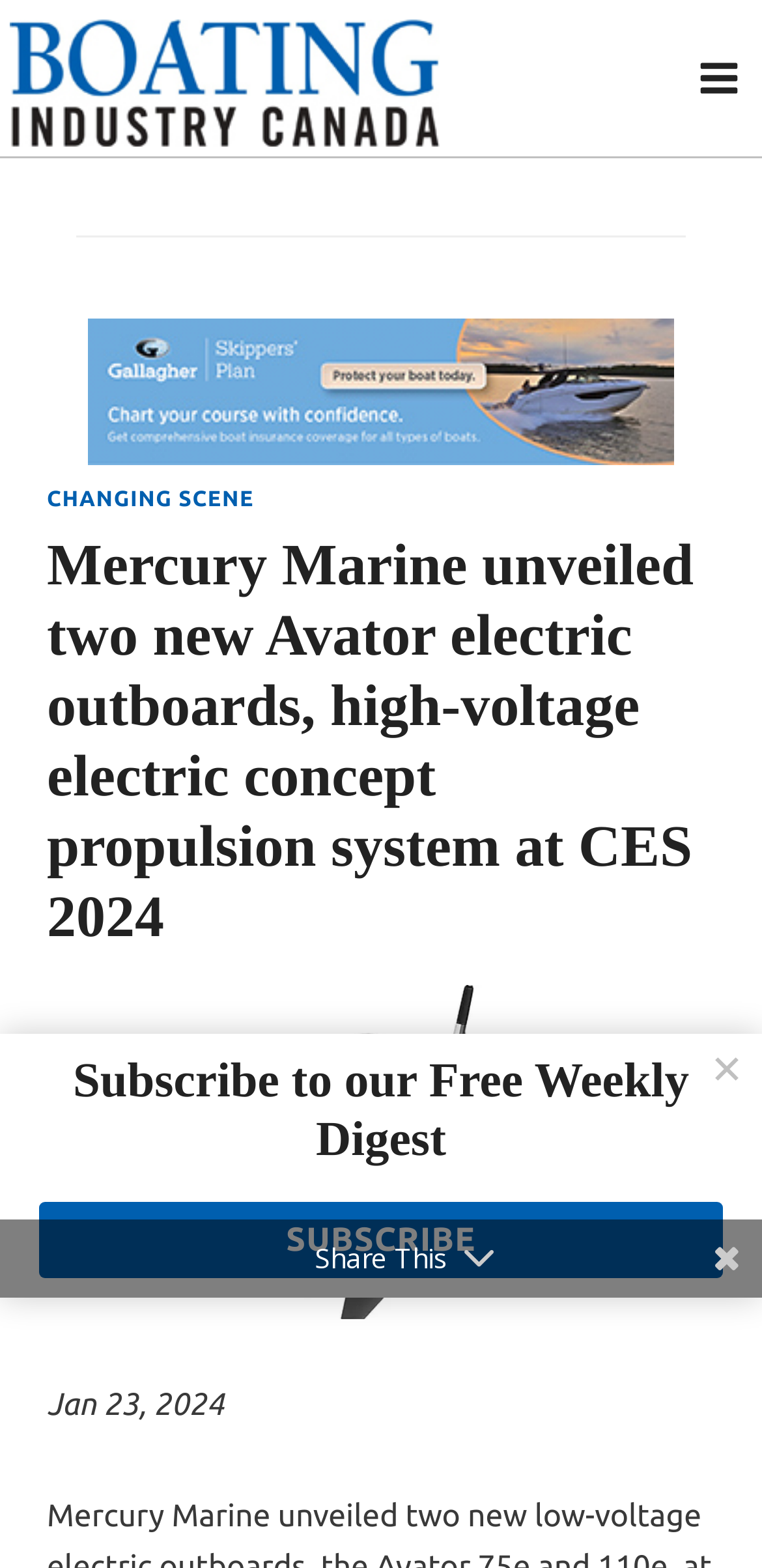Generate the text content of the main headline of the webpage.

Mercury Marine unveiled two new Avator electric outboards, high-voltage electric concept propulsion system at CES 2024